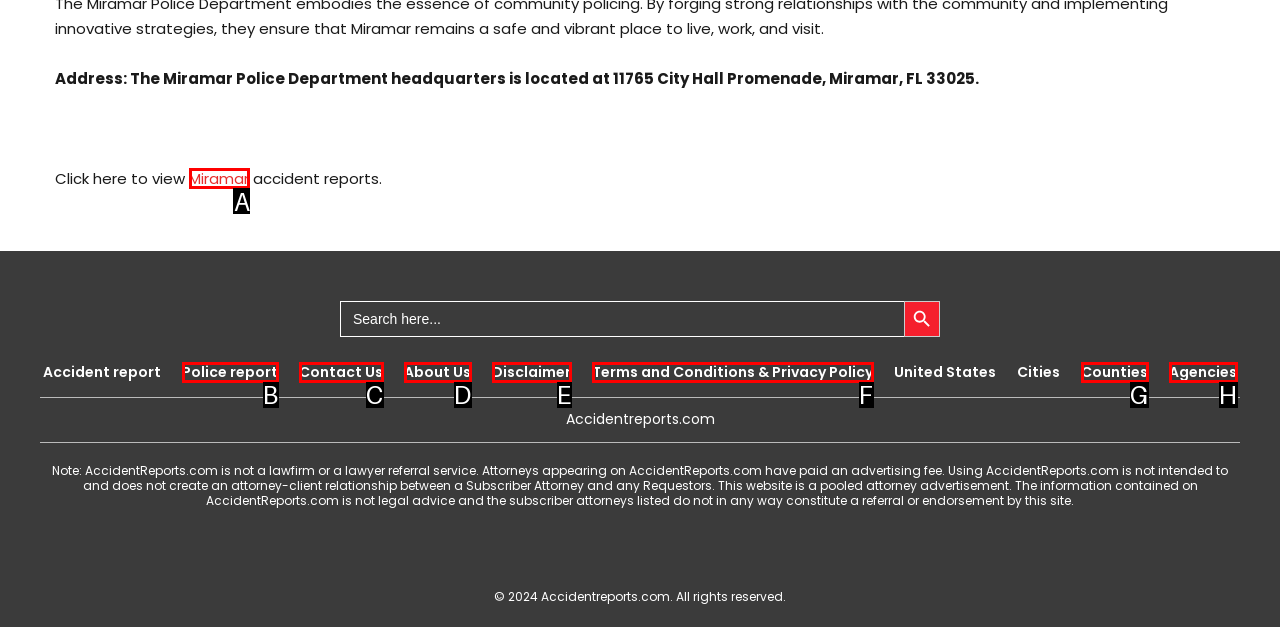Select the correct option from the given choices to perform this task: Click on Miramar. Provide the letter of that option.

A